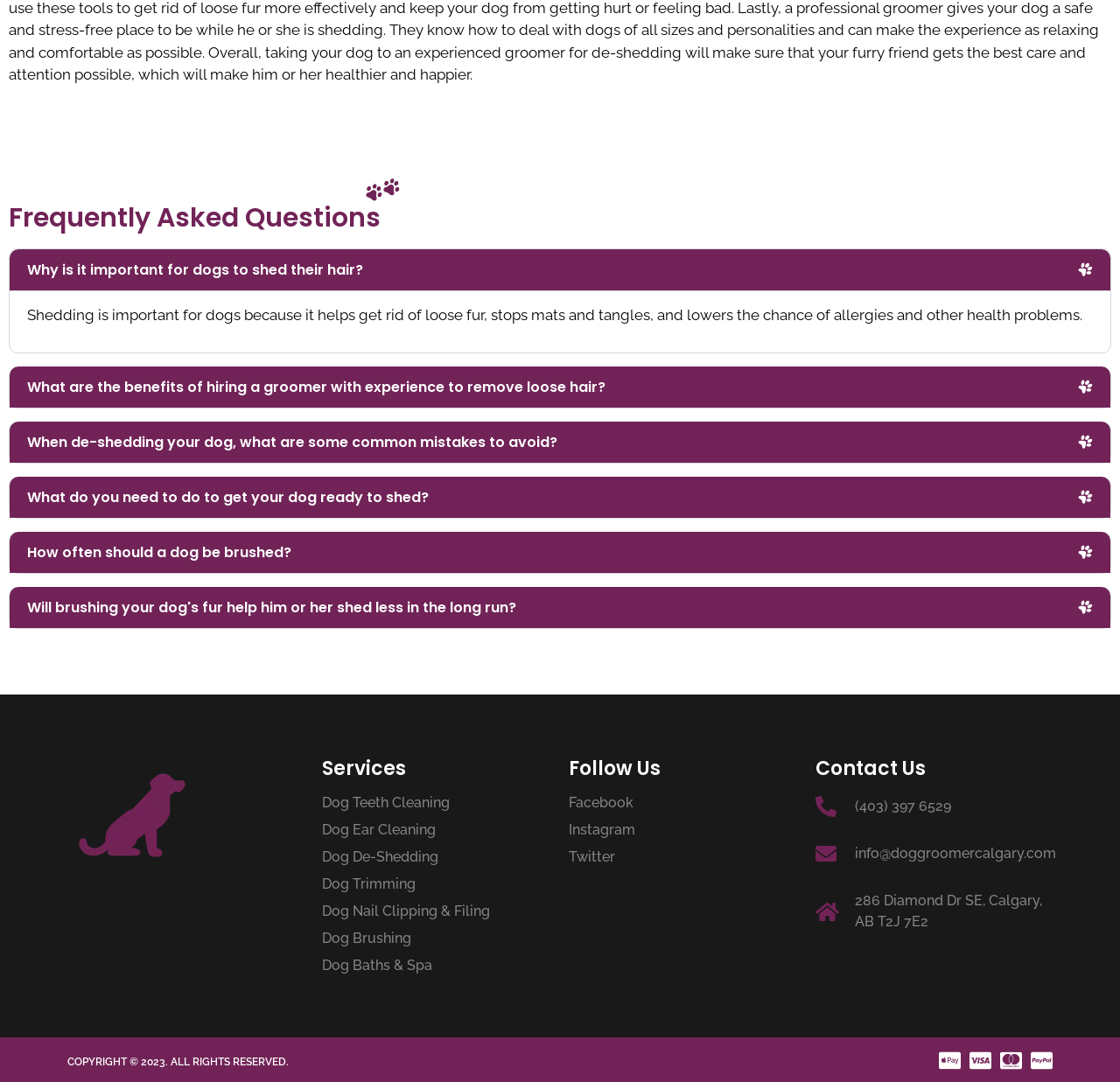What is the main topic of the FAQs section?
Analyze the image and deliver a detailed answer to the question.

The main topic of the FAQs section can be determined by looking at the questions and answers provided. The questions are all related to dog shedding, such as 'Why is it important for dogs to shed their hair?' and 'How often should a dog be brushed?'. This suggests that the main topic of the FAQs section is dog shedding.